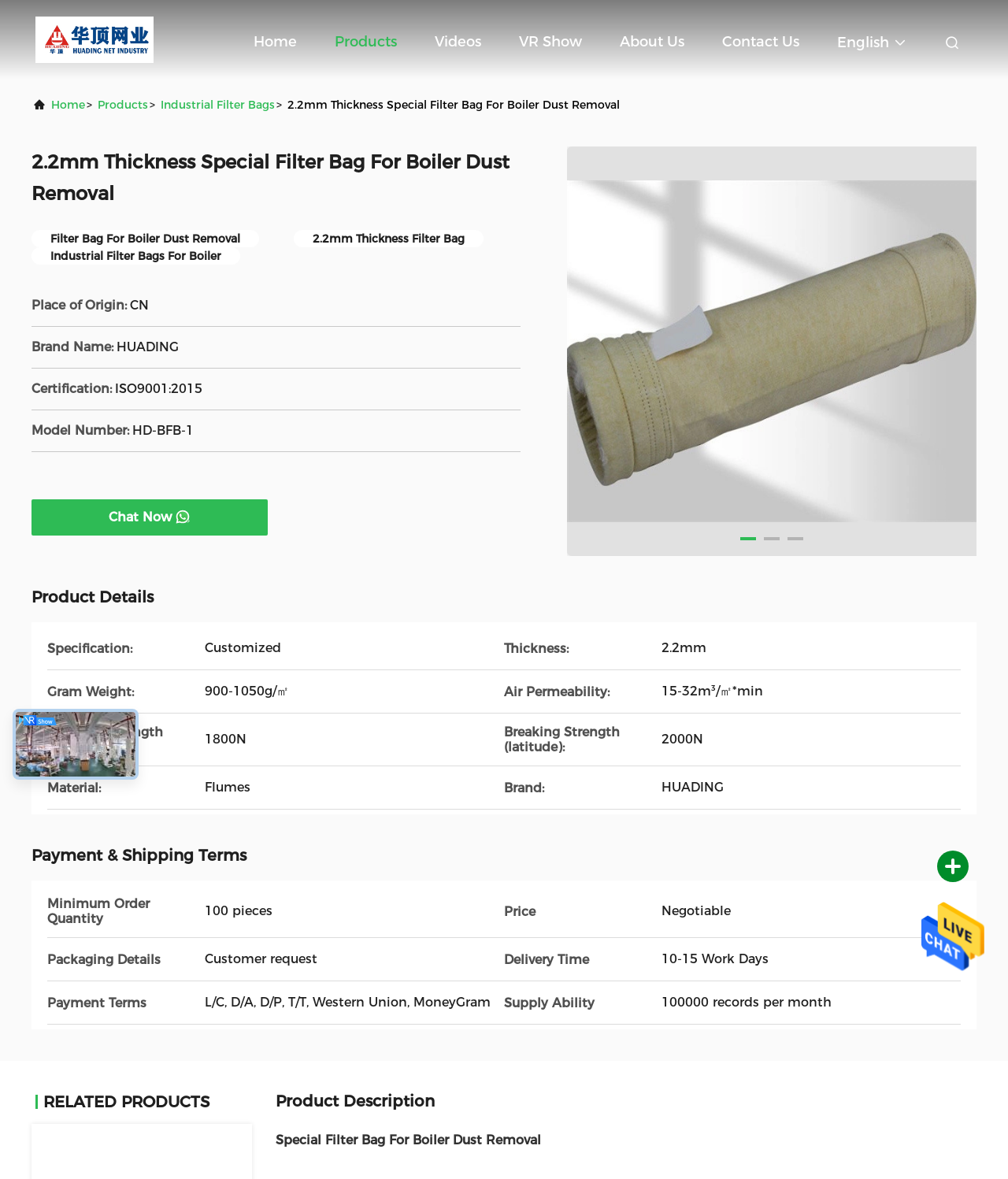What is the minimum order quantity of the filter bag?
Answer the question with as much detail as possible.

I found the minimum order quantity by looking at the 'Minimum Order Quantity' label and its corresponding value '100 pieces' in the payment and shipping terms section.